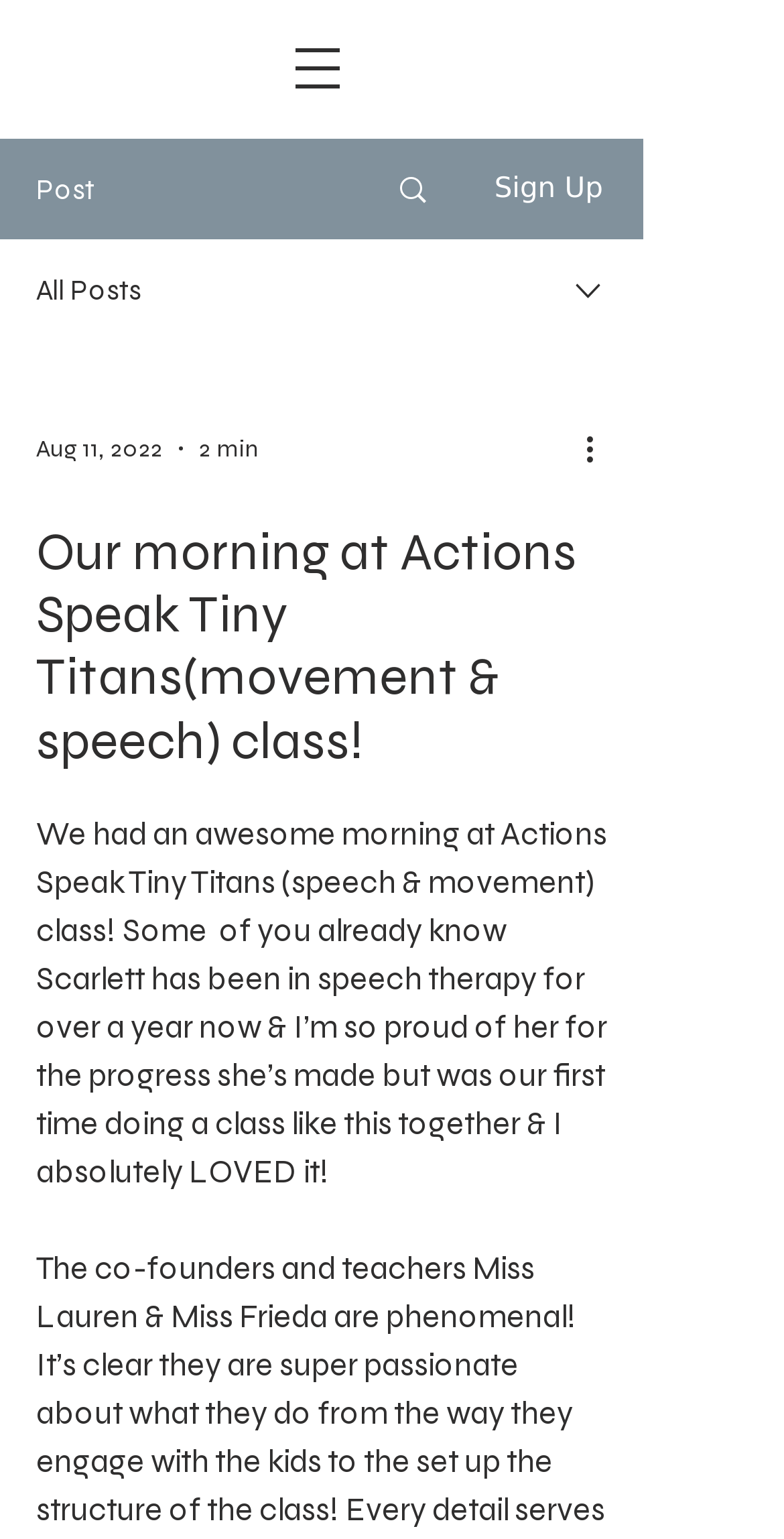Provide an in-depth caption for the contents of the webpage.

The webpage appears to be a blog post or article about a personal experience at a class called "Actions Speak Tiny Titans" that focuses on speech and movement. 

At the top left of the page, there is a button to open a navigation menu. Next to it, there is a static text element labeled "Post". On the right side of the top section, there is a link with an image, followed by a "Sign Up" button. 

Below this top section, there is a static text element labeled "All Posts" on the left, accompanied by an image on the right. 

A combobox is located below, with options including a date "Aug 11, 2022", a duration "2 min", and a "More actions" button with an image. 

The main content of the page is a heading that matches the title of the webpage, followed by a long paragraph of text that describes the experience at the class. The text mentions Scarlett, who has been in speech therapy for over a year, and the progress she has made. It also expresses the author's enthusiasm for the class.